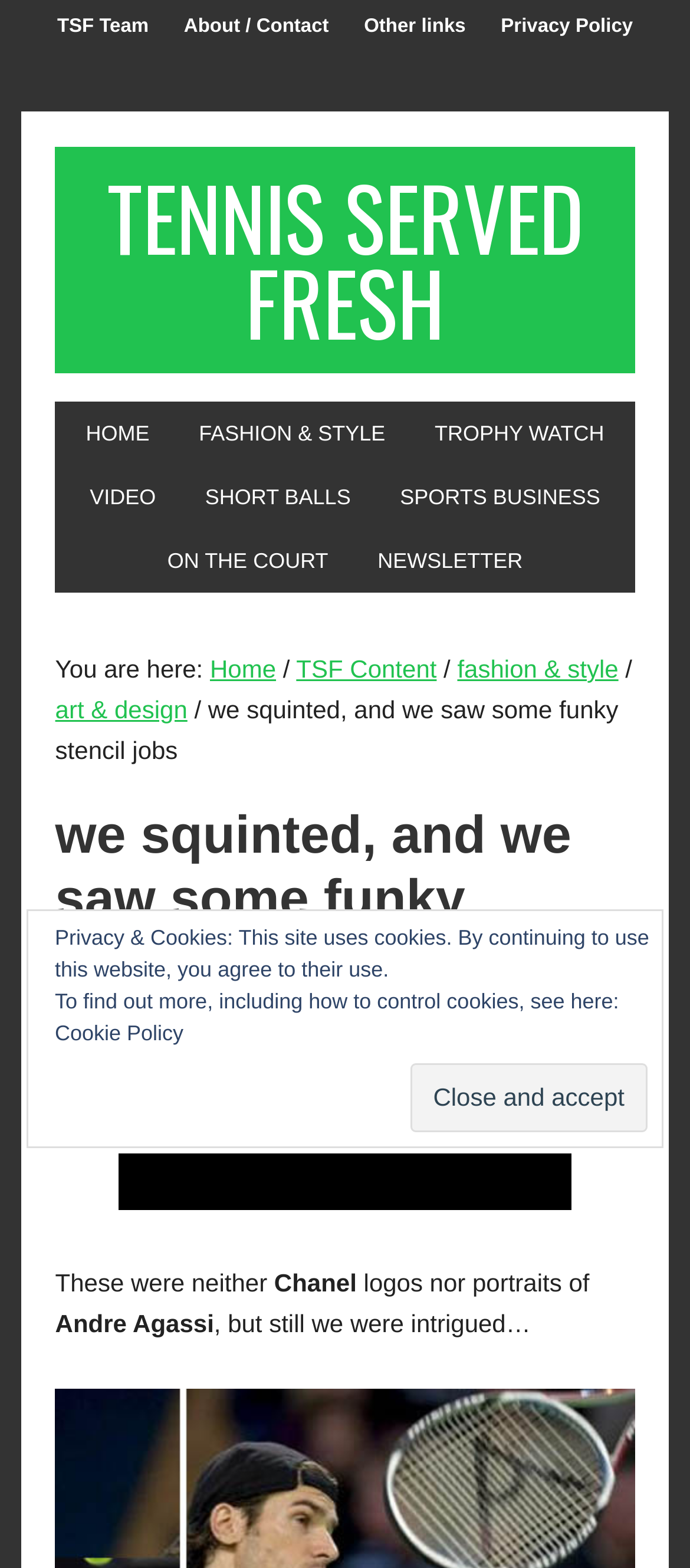Find the bounding box of the UI element described as: "Home". The bounding box coordinates should be given as four float values between 0 and 1, i.e., [left, top, right, bottom].

[0.094, 0.256, 0.248, 0.297]